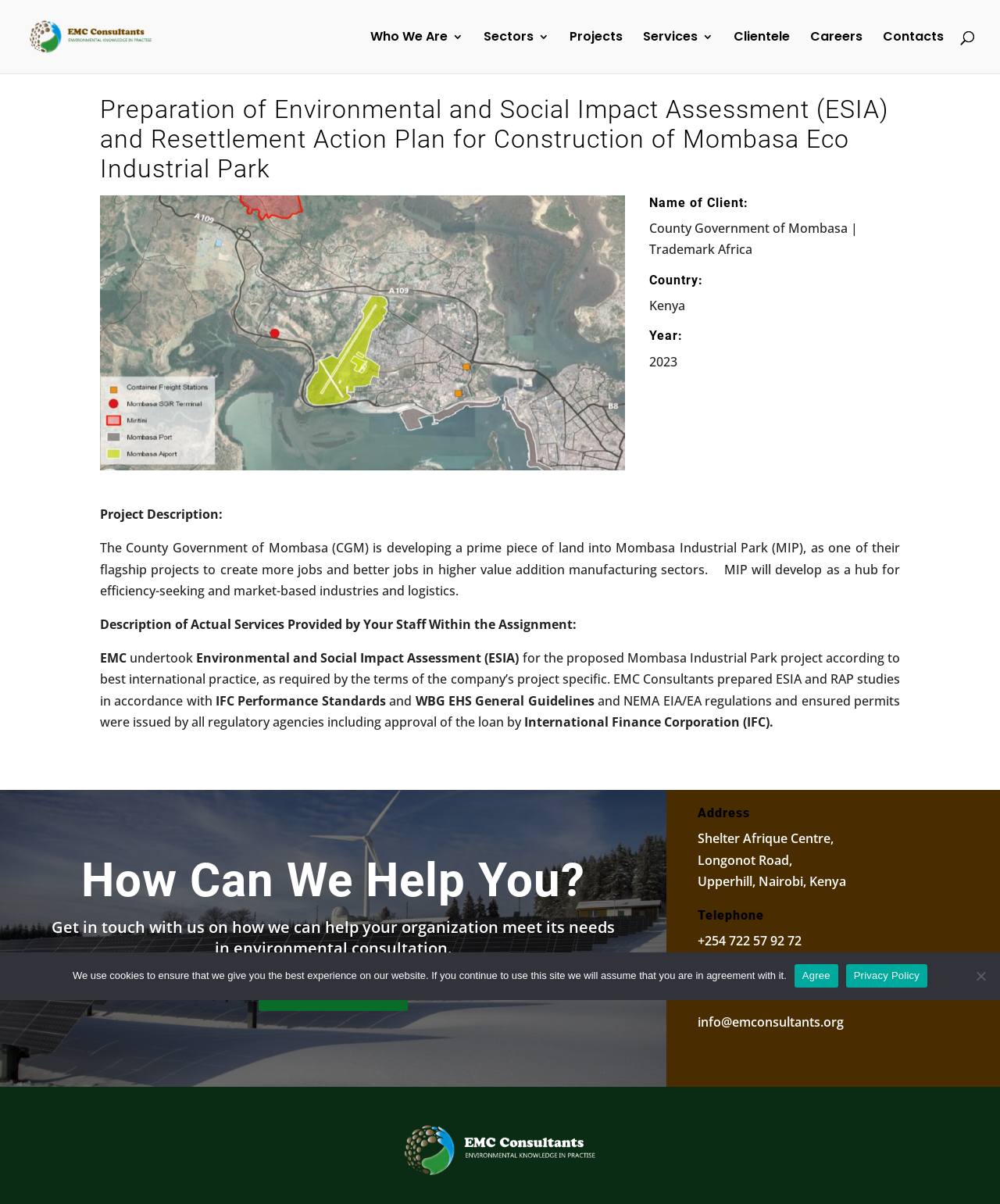Highlight the bounding box coordinates of the region I should click on to meet the following instruction: "Click on Who We Are".

[0.37, 0.026, 0.463, 0.061]